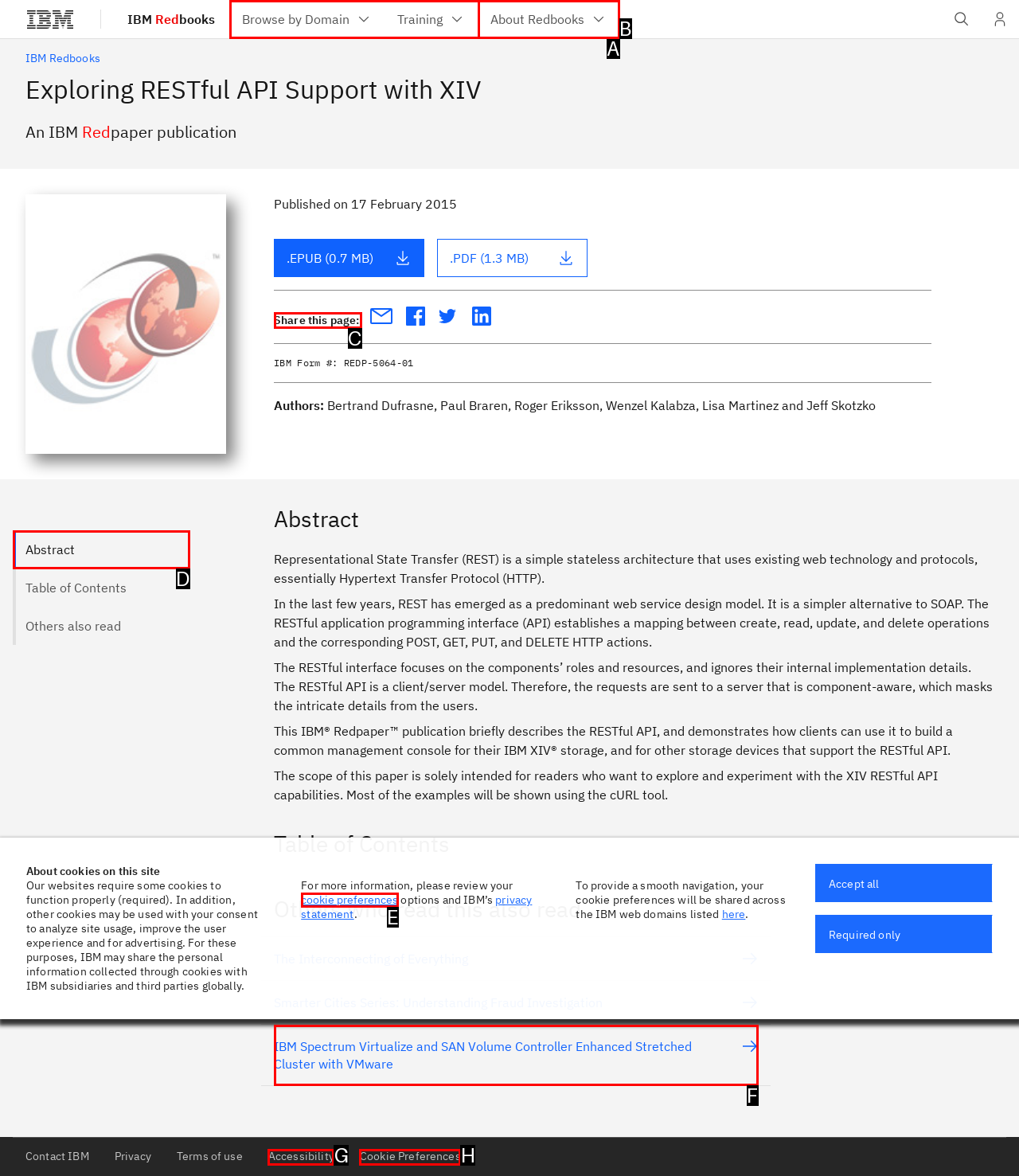For the task: Share this page, specify the letter of the option that should be clicked. Answer with the letter only.

C